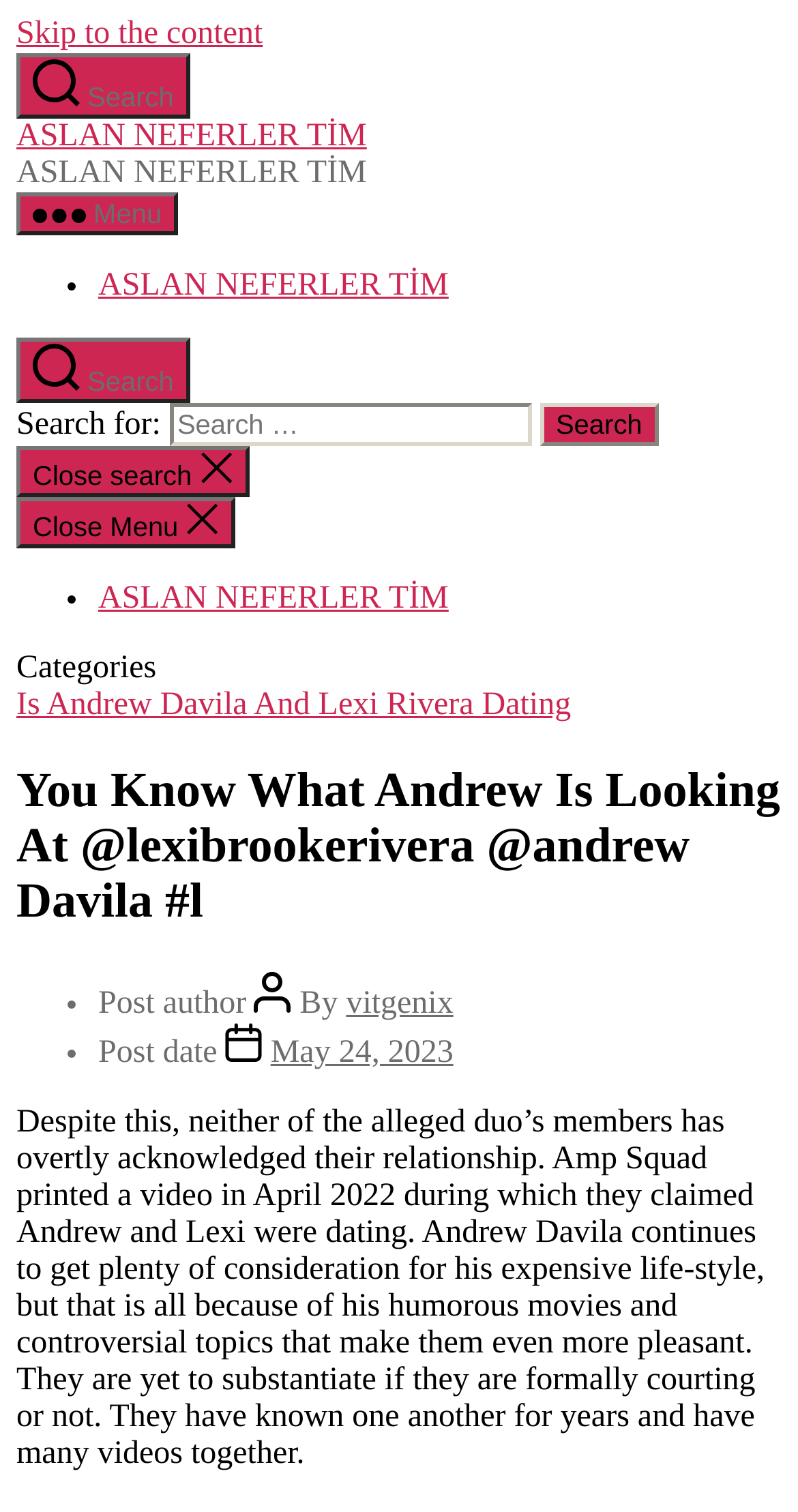What is the name of the video group mentioned in the post?
Deliver a detailed and extensive answer to the question.

I found the answer by reading the text in the main content area, which mentions Amp Squad as the group that printed a video claiming Andrew and Lexi were dating.